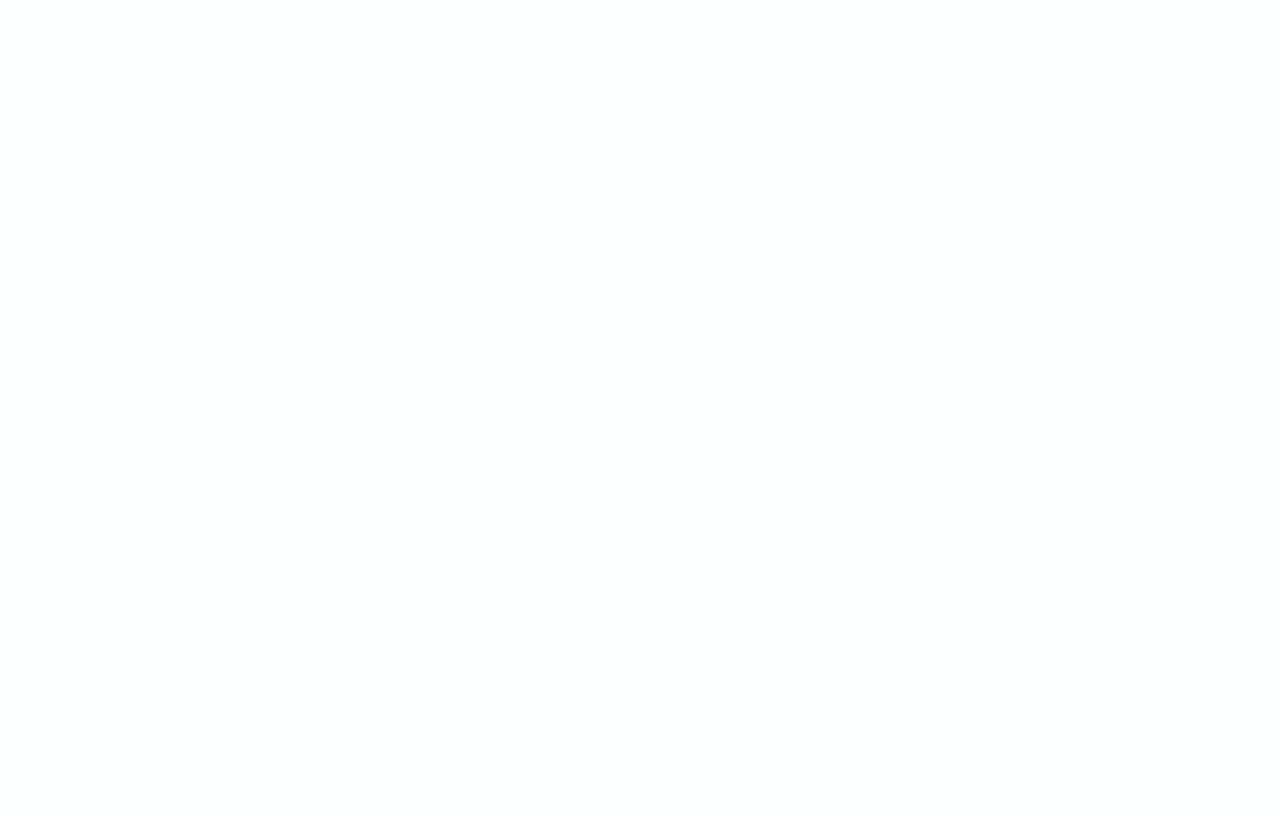Determine the bounding box coordinates for the element that should be clicked to follow this instruction: "Click on Danske Research". The coordinates should be given as four float numbers between 0 and 1, in the format [left, top, right, bottom].

[0.713, 0.413, 0.796, 0.433]